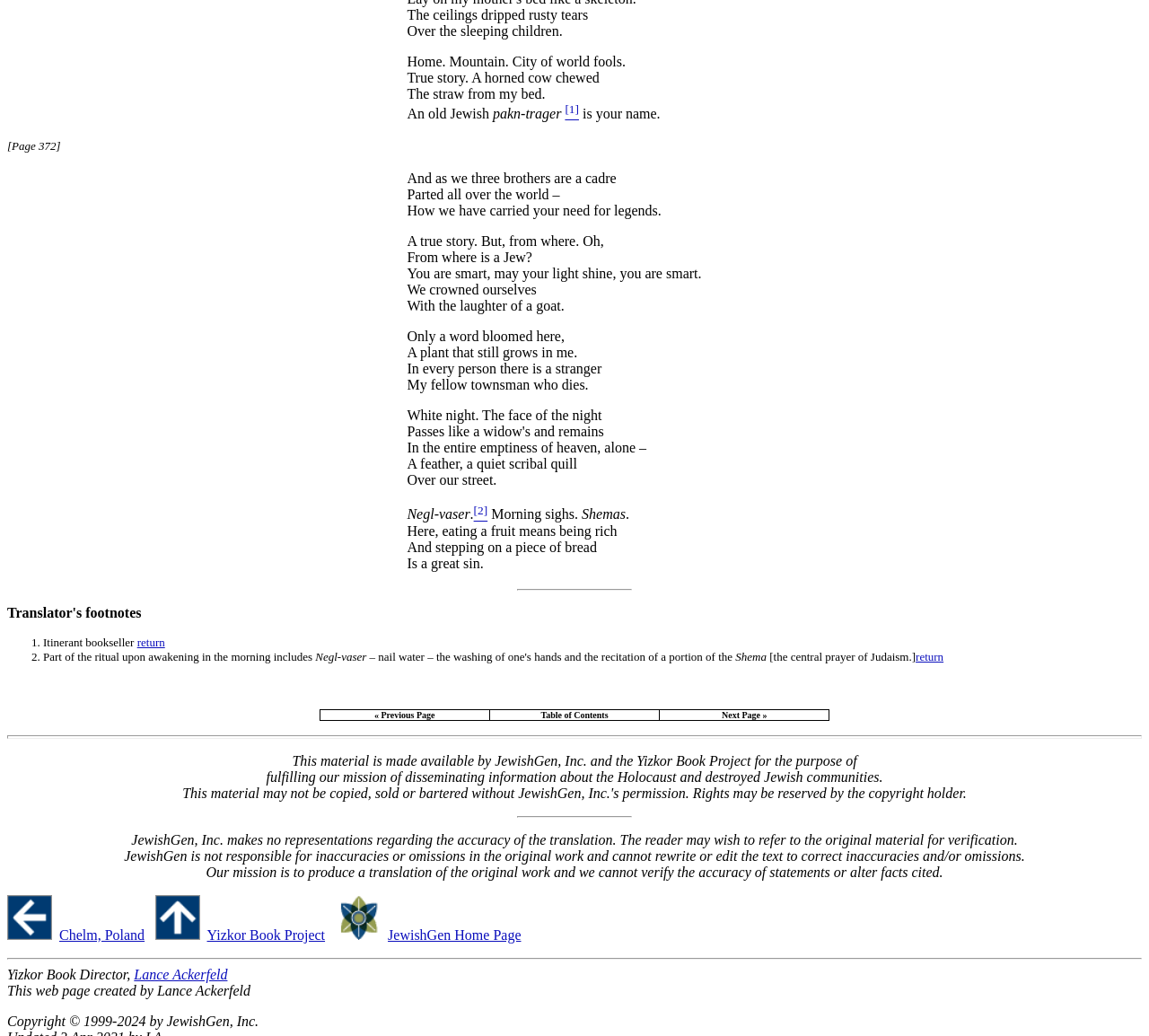Please determine the bounding box coordinates of the section I need to click to accomplish this instruction: "Click the link to the next page".

[0.574, 0.685, 0.721, 0.695]